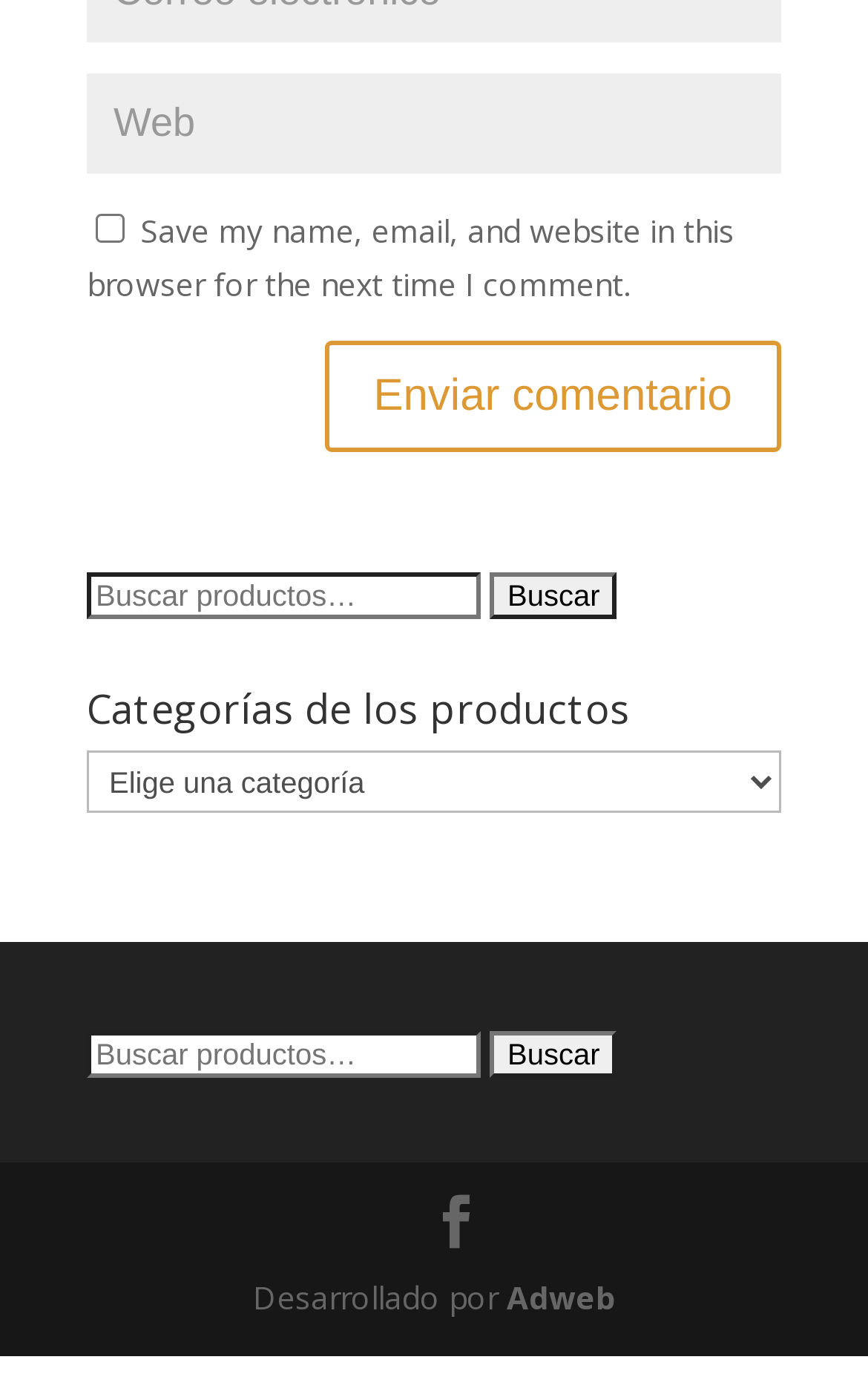What is the category section for?
Answer the question with detailed information derived from the image.

The heading 'Categorías de los productos' suggests that the section is for categorizing products, and the combobox below it likely allows users to select a product category.